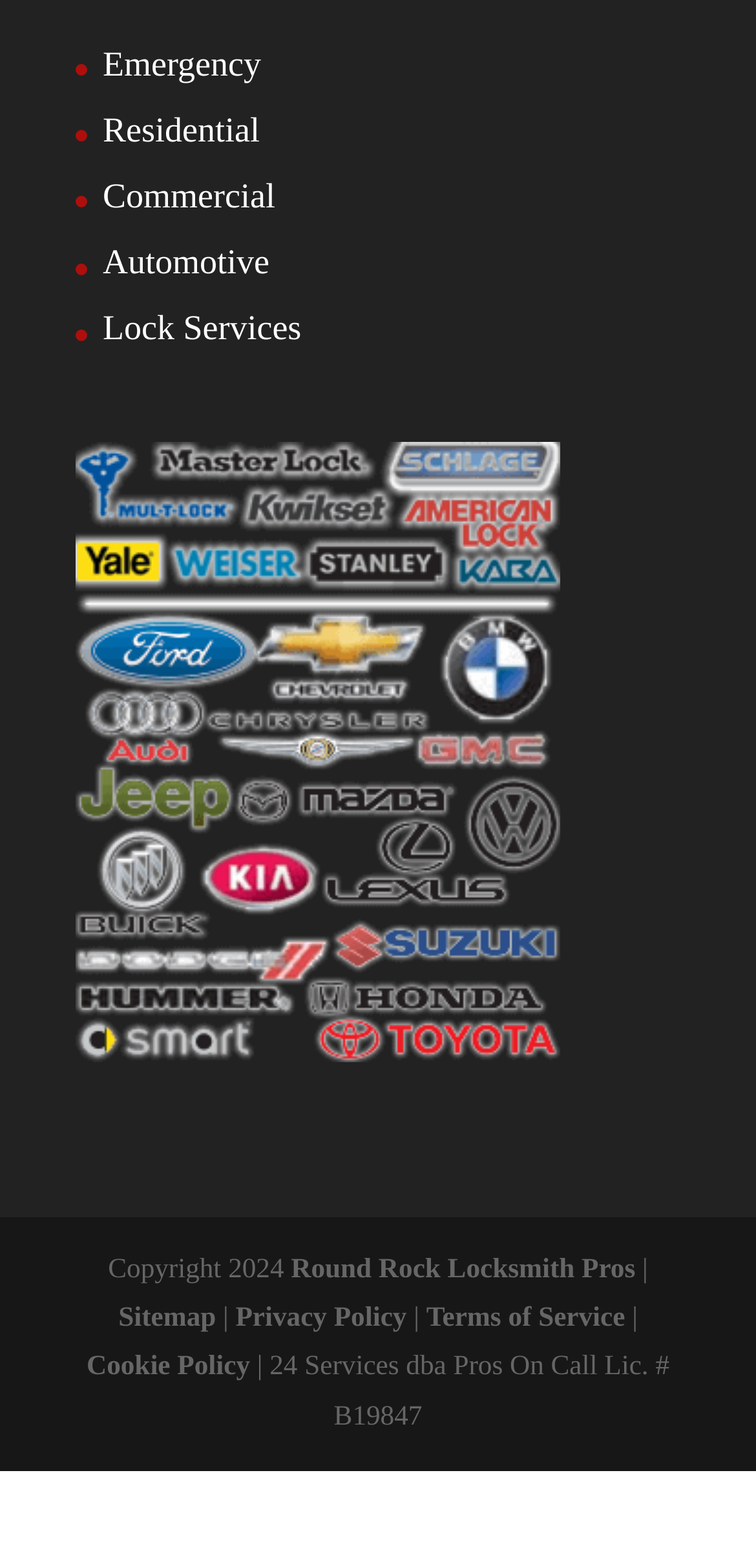What is the purpose of the 'Sitemap' link?
Look at the image and respond to the question as thoroughly as possible.

The 'Sitemap' link is likely provided to help users navigate the website and find specific pages or content more easily.